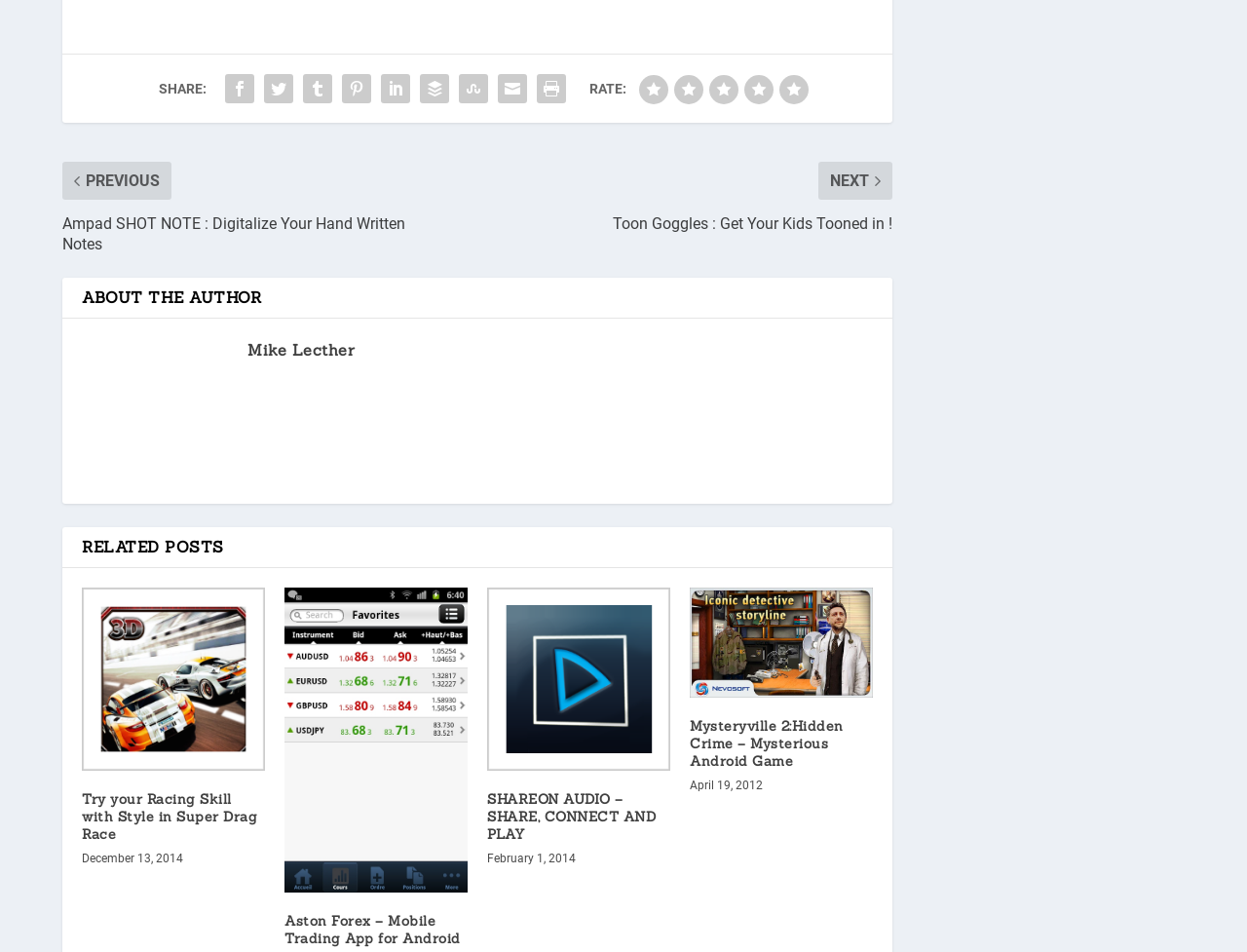Please reply with a single word or brief phrase to the question: 
How many related posts are displayed on the webpage?

4